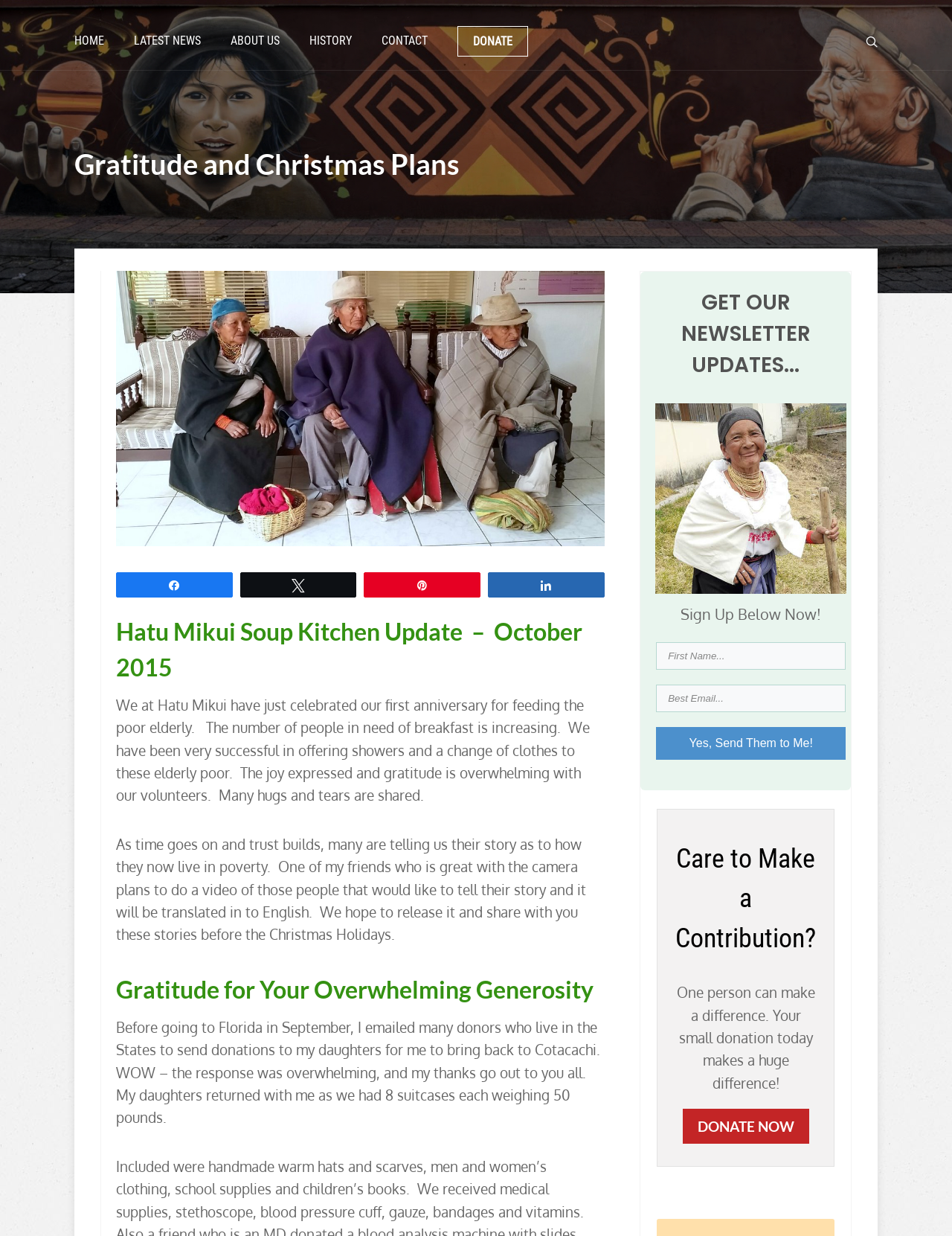How can one contribute to the soup kitchen?
Using the information from the image, provide a comprehensive answer to the question.

The webpage provides a 'DONATE' link and a section 'Care to Make a Contribution?' which suggests that one can contribute to the soup kitchen by making a donation.